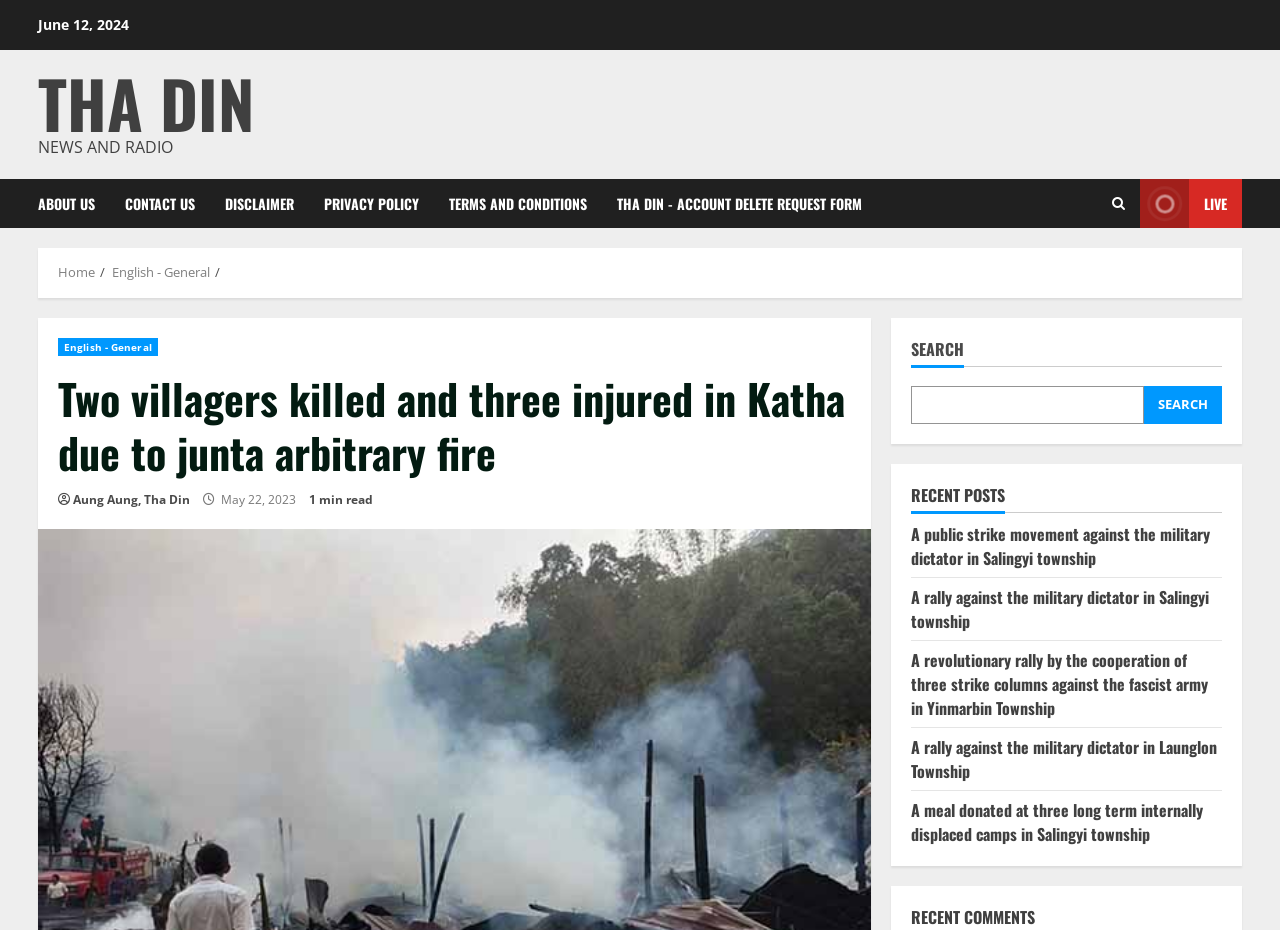Please specify the bounding box coordinates of the clickable region necessary for completing the following instruction: "Click on the LIVE link". The coordinates must consist of four float numbers between 0 and 1, i.e., [left, top, right, bottom].

[0.891, 0.192, 0.97, 0.245]